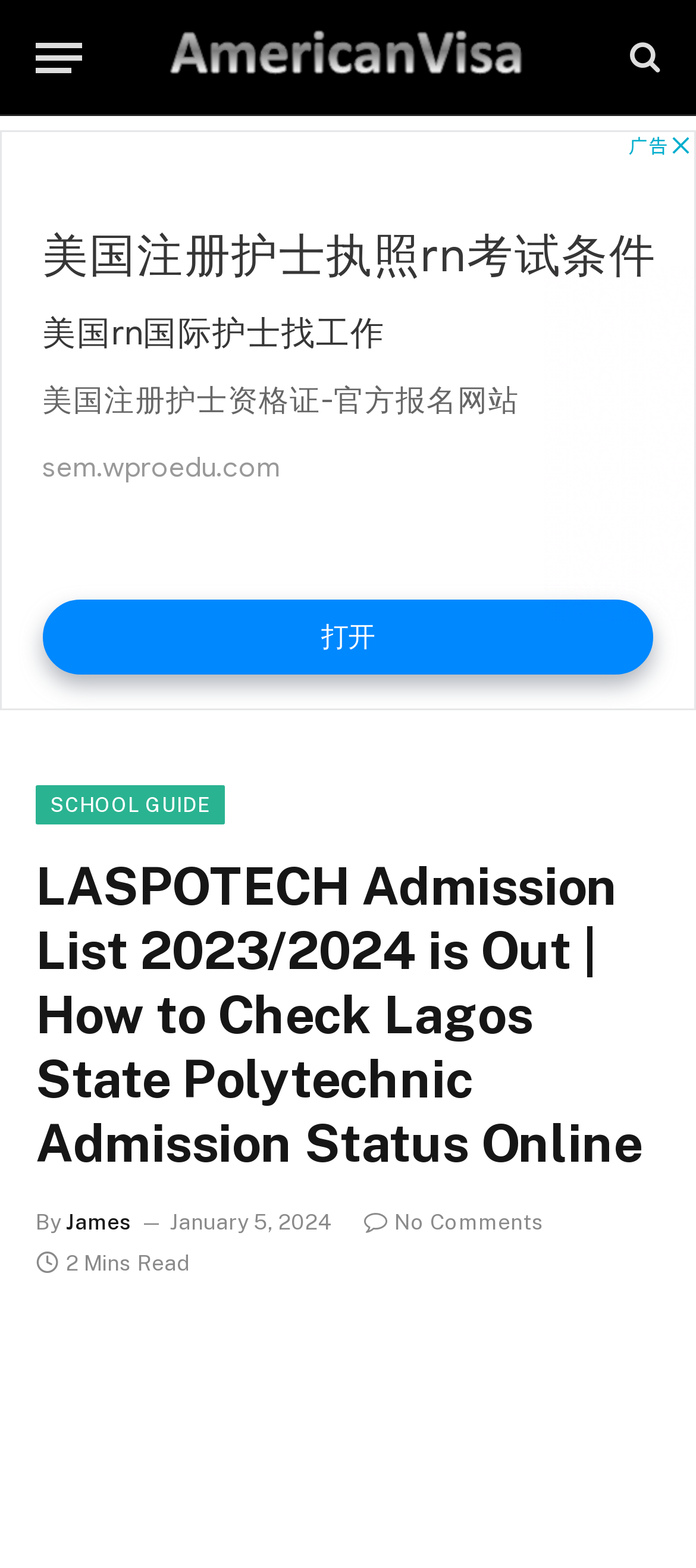Write an exhaustive caption that covers the webpage's main aspects.

The webpage is about the LASPOTECH Admission List for the 2023/2024 academic session. At the top left corner, there is a button labeled "Menu". Next to it, there is a link to "American Visa" accompanied by an image with the same name. On the top right corner, there is another link with an icon. 

Below the top section, there is a large advertisement iframe that spans the entire width of the page. 

Underneath the advertisement, there is a link to "SCHOOL GUIDE" located at the left side of the page. The main content of the webpage is headed by a title "LASPOTECH Admission List 2023/2024 is Out | How to Check Lagos State Polytechnic Admission Status Online", which is positioned at the top center of the page. 

Below the title, there is a section with the author's name "James" and the publication date "January 5, 2024". There is also a link with a comment icon and a text "No Comments" next to it. Additionally, there is a text "2 Mins Read" indicating the estimated time to read the article.